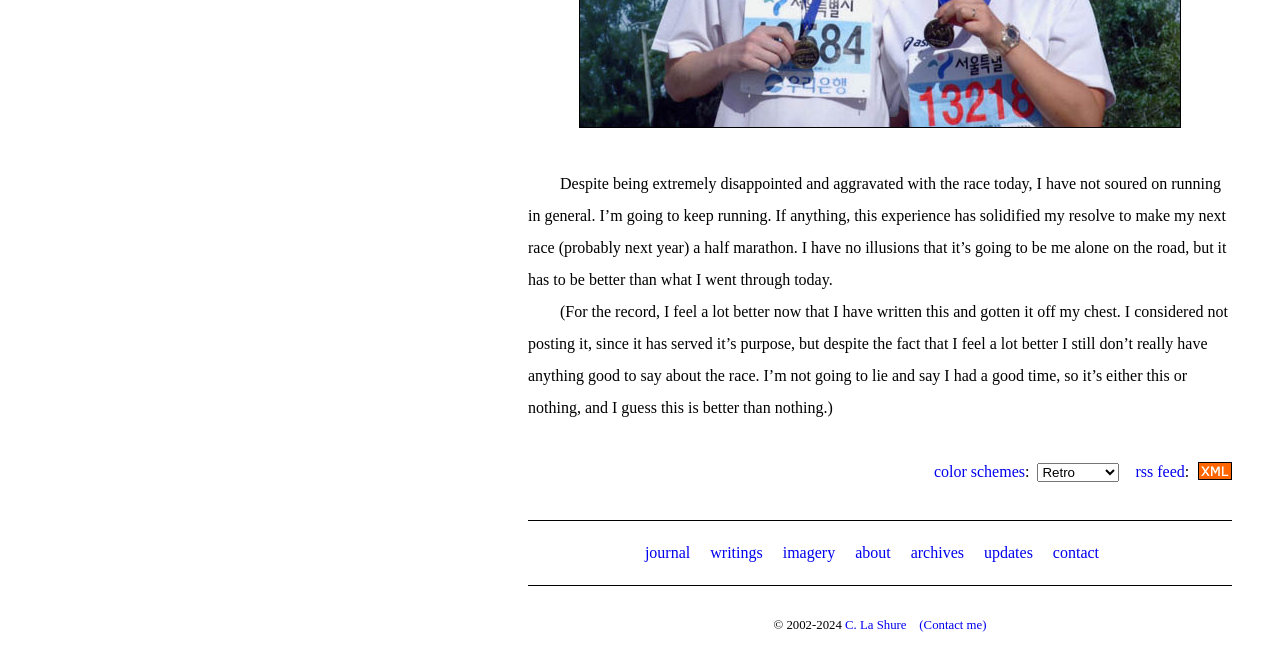Determine the coordinates of the bounding box for the clickable area needed to execute this instruction: "click the link to view color schemes".

[0.73, 0.695, 0.801, 0.721]